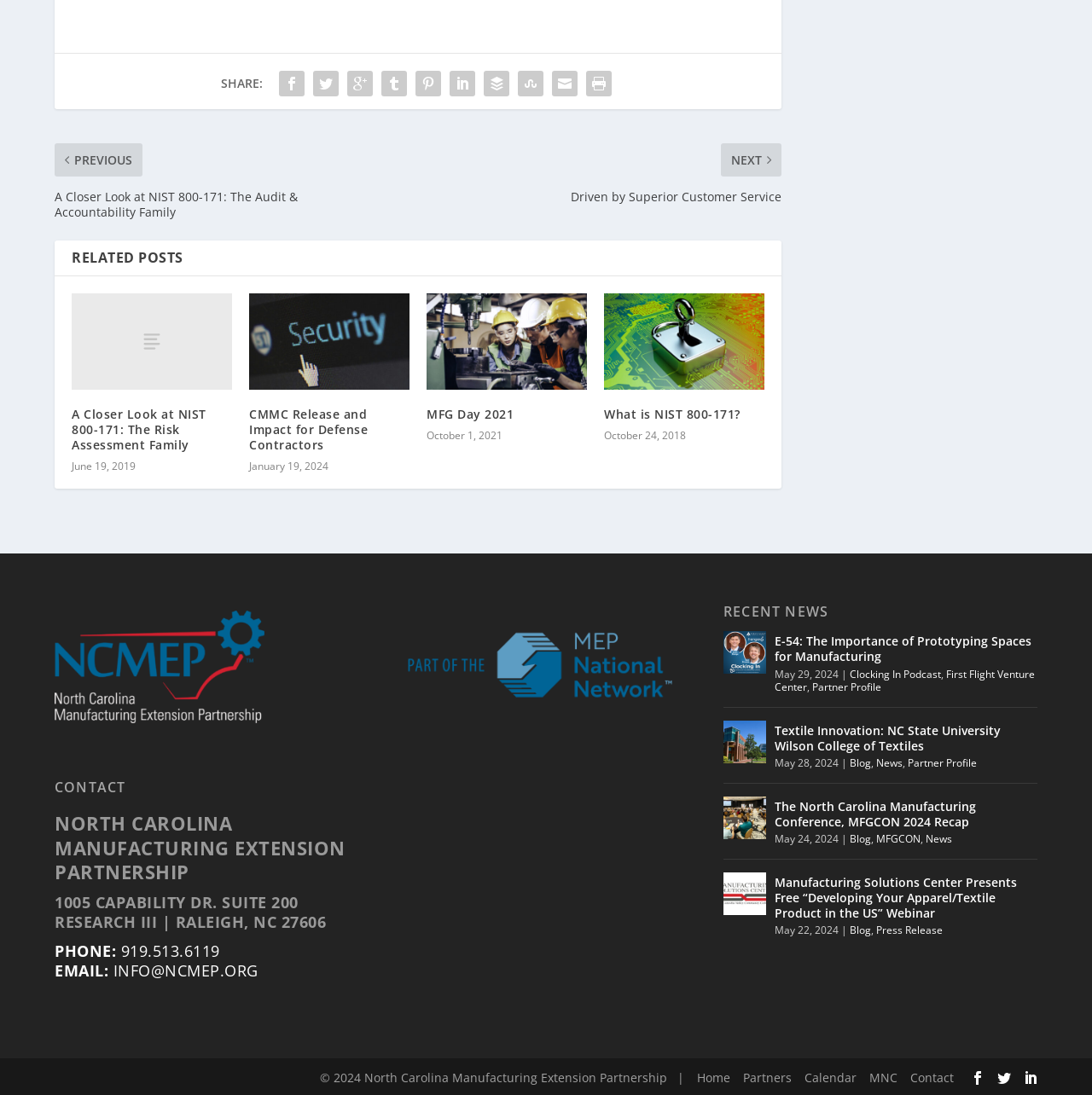Extract the bounding box coordinates for the HTML element that matches this description: "title="What is NIST 800-171?"". The coordinates should be four float numbers between 0 and 1, i.e., [left, top, right, bottom].

[0.553, 0.268, 0.7, 0.356]